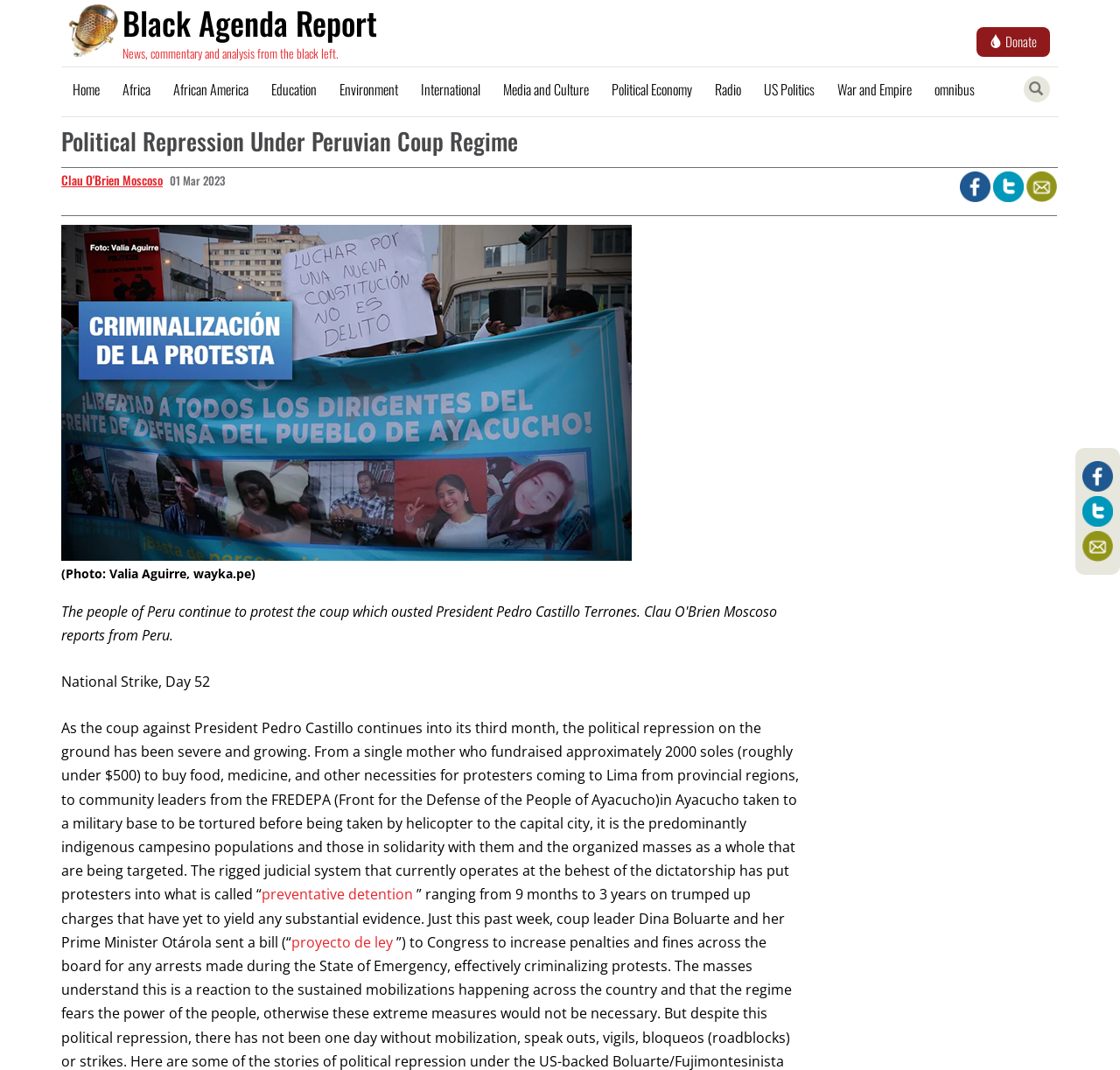Offer a meticulous description of the webpage's structure and content.

The webpage is about the Black Agenda Report, a news and commentary website focused on the black left. At the top, there is a header section with a link to the website's homepage and a button to donate. Below the header, there is a horizontal separator line.

The main content area is divided into two sections. On the left, there is a navigation menu with links to various categories, including Home, Africa, African America, Education, Environment, International, Media and Culture, Political Economy, Radio, US Politics, War and Empire, and omnibus.

On the right, there is an article titled "Political Repression Under Peruvian Coup Regime" with a subtitle "Clau O'Brien Moscoso reports from Peru." The article has a publication date of March 1, 2023. Below the title, there are three small images, likely social media sharing buttons.

The main article content is accompanied by a large image with a caption "(Photo: Valia Aguirre, wayka.pe)". The article discusses the political repression in Peru following a coup against President Pedro Castillo, with a focus on the predominantly indigenous campesino populations and those in solidarity with them.

There are several links within the article, including "preventative detention" and "proyecto de ley", which provide additional information on the topics discussed. At the bottom of the page, there are three small images, likely advertisements or promotional links.